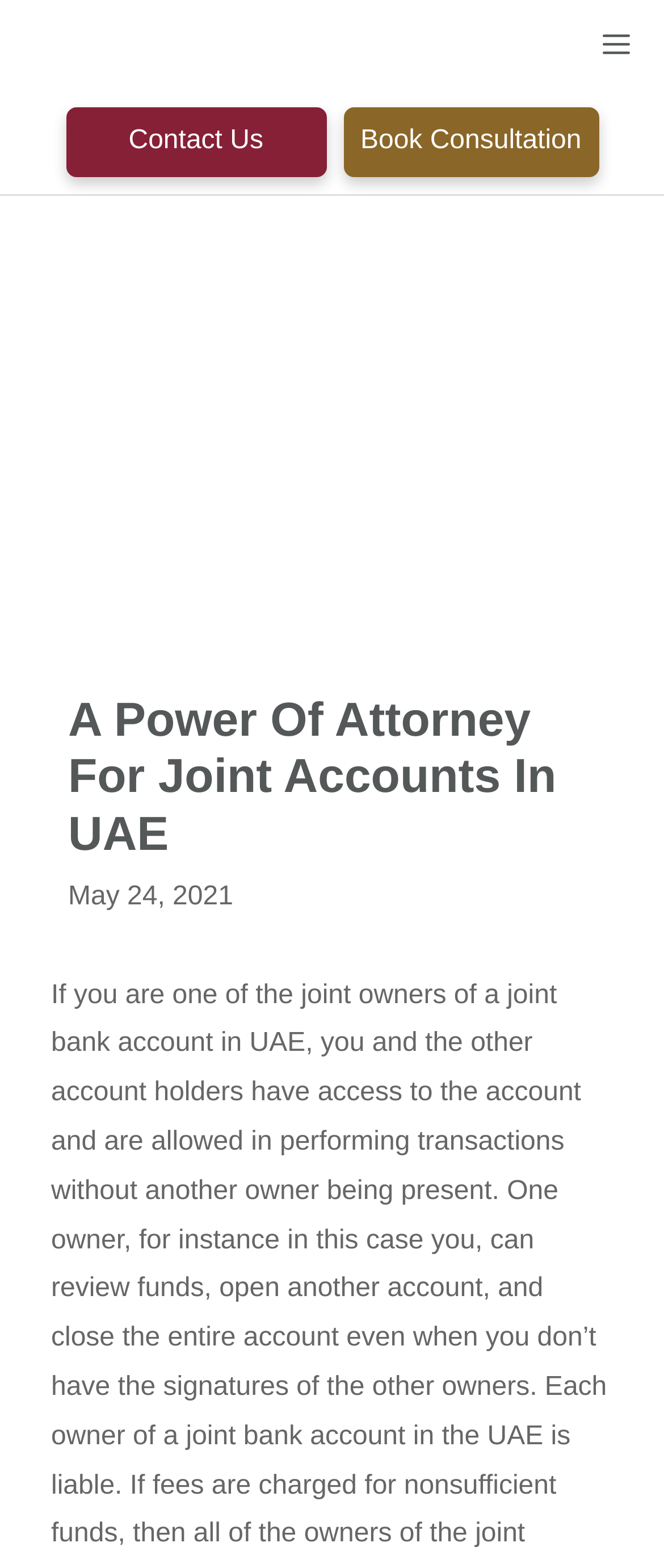Given the description: "Contact us", determine the bounding box coordinates of the UI element. The coordinates should be formatted as four float numbers between 0 and 1, [left, top, right, bottom].

[0.099, 0.068, 0.491, 0.113]